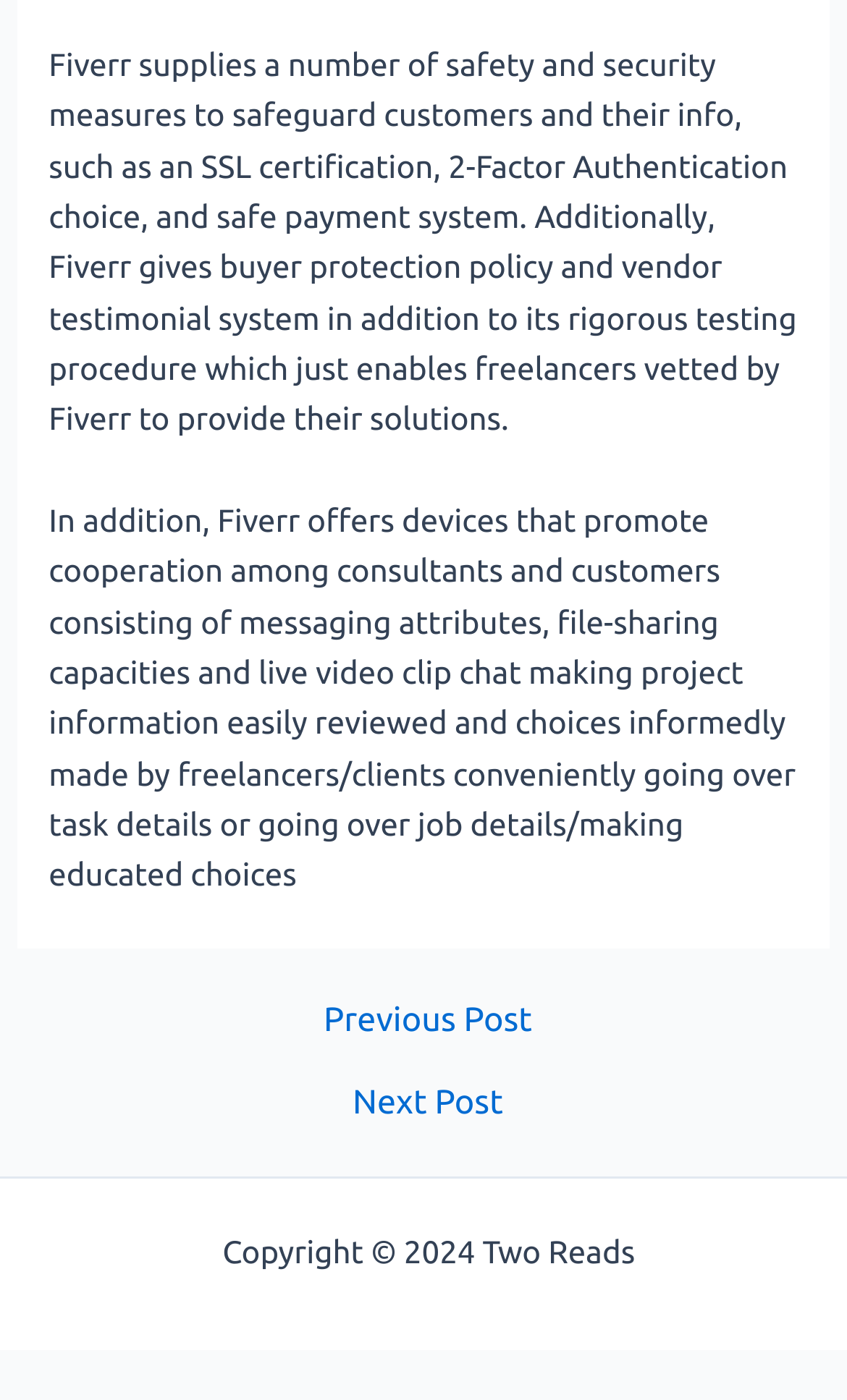Given the element description Sitemap, identify the bounding box coordinates for the UI element on the webpage screenshot. The format should be (top-left x, top-left y, bottom-right x, bottom-right y), with values between 0 and 1.

[0.758, 0.881, 0.897, 0.908]